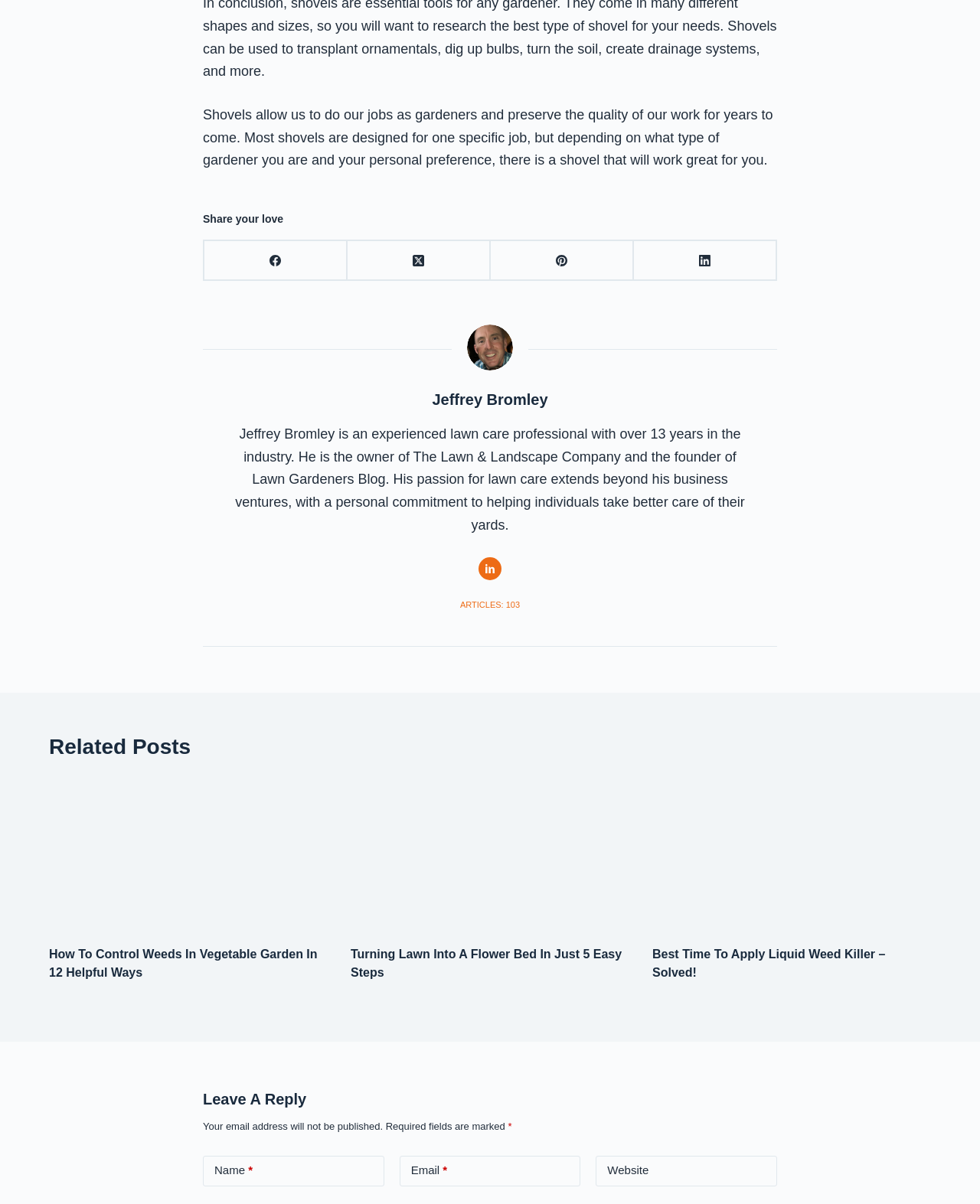What is required to leave a reply?
Answer the question with a detailed and thorough explanation.

To leave a reply, a name and email are required, which can be found by looking at the fields marked with '*' in the 'Leave A Reply' section.